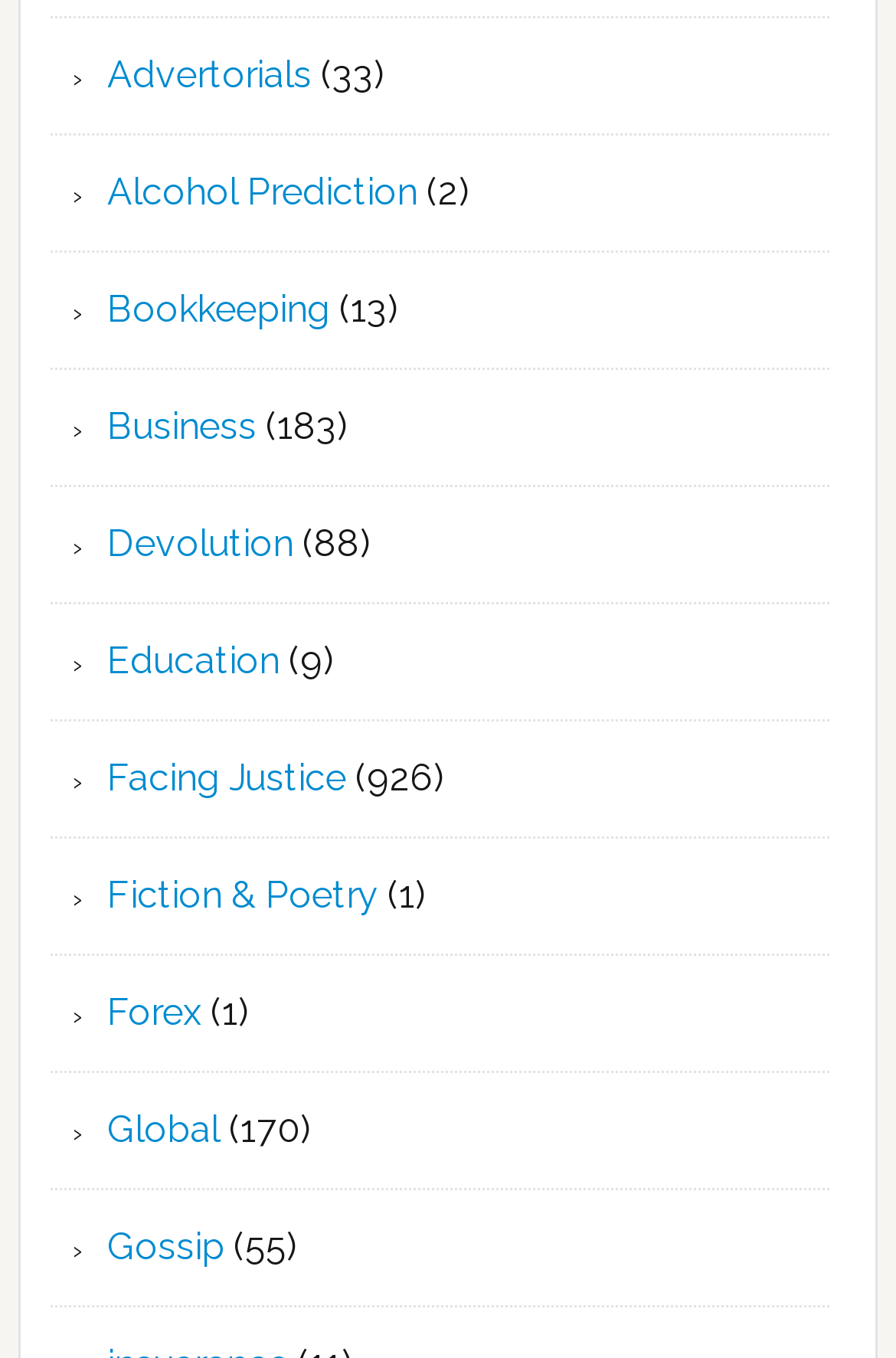What is the category with the most articles?
Using the image provided, answer with just one word or phrase.

Facing Justice